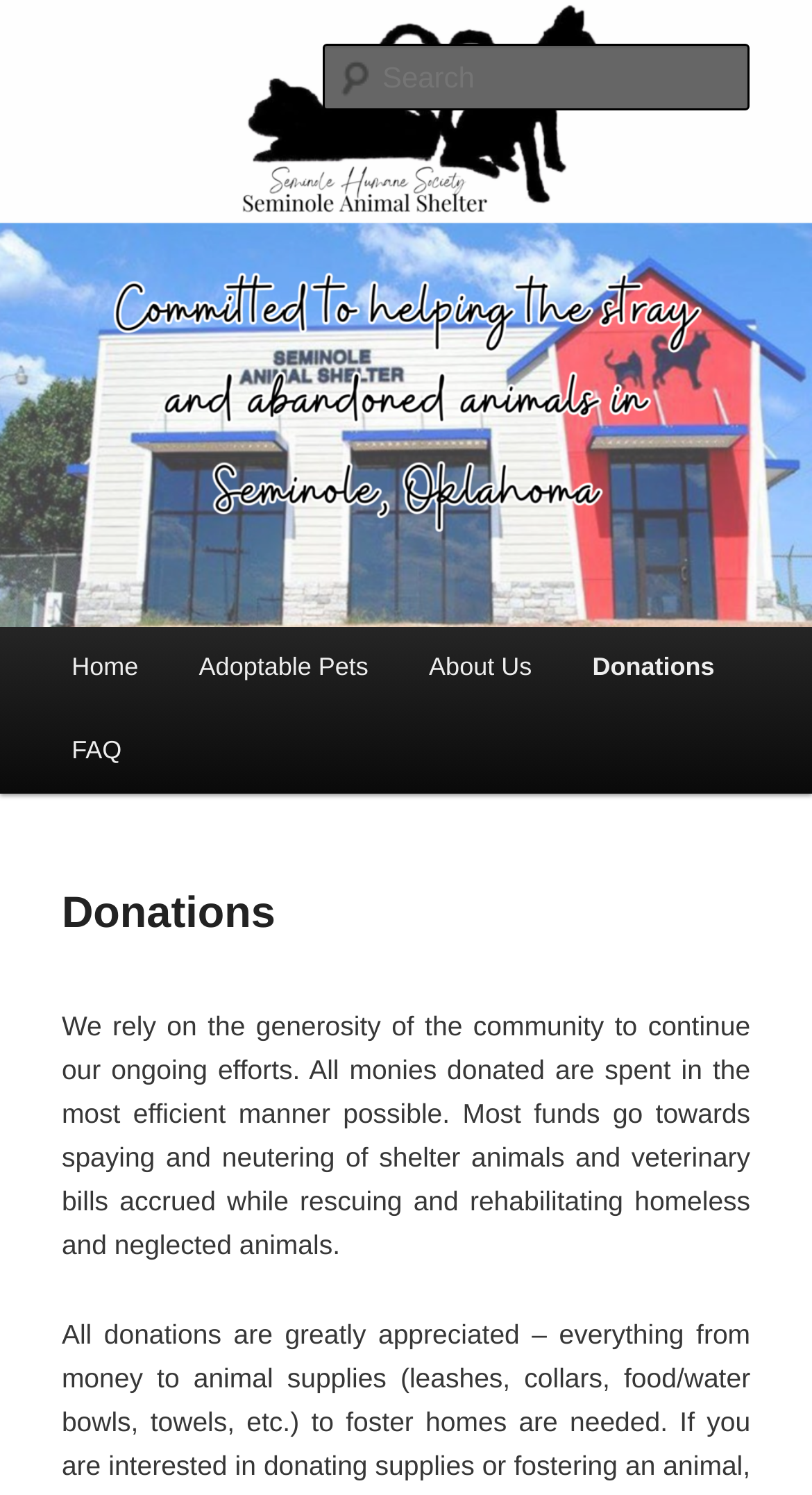Provide the bounding box coordinates of the HTML element described by the text: "parent_node: Seminole Humane Society". The coordinates should be in the format [left, top, right, bottom] with values between 0 and 1.

[0.0, 0.0, 1.0, 0.419]